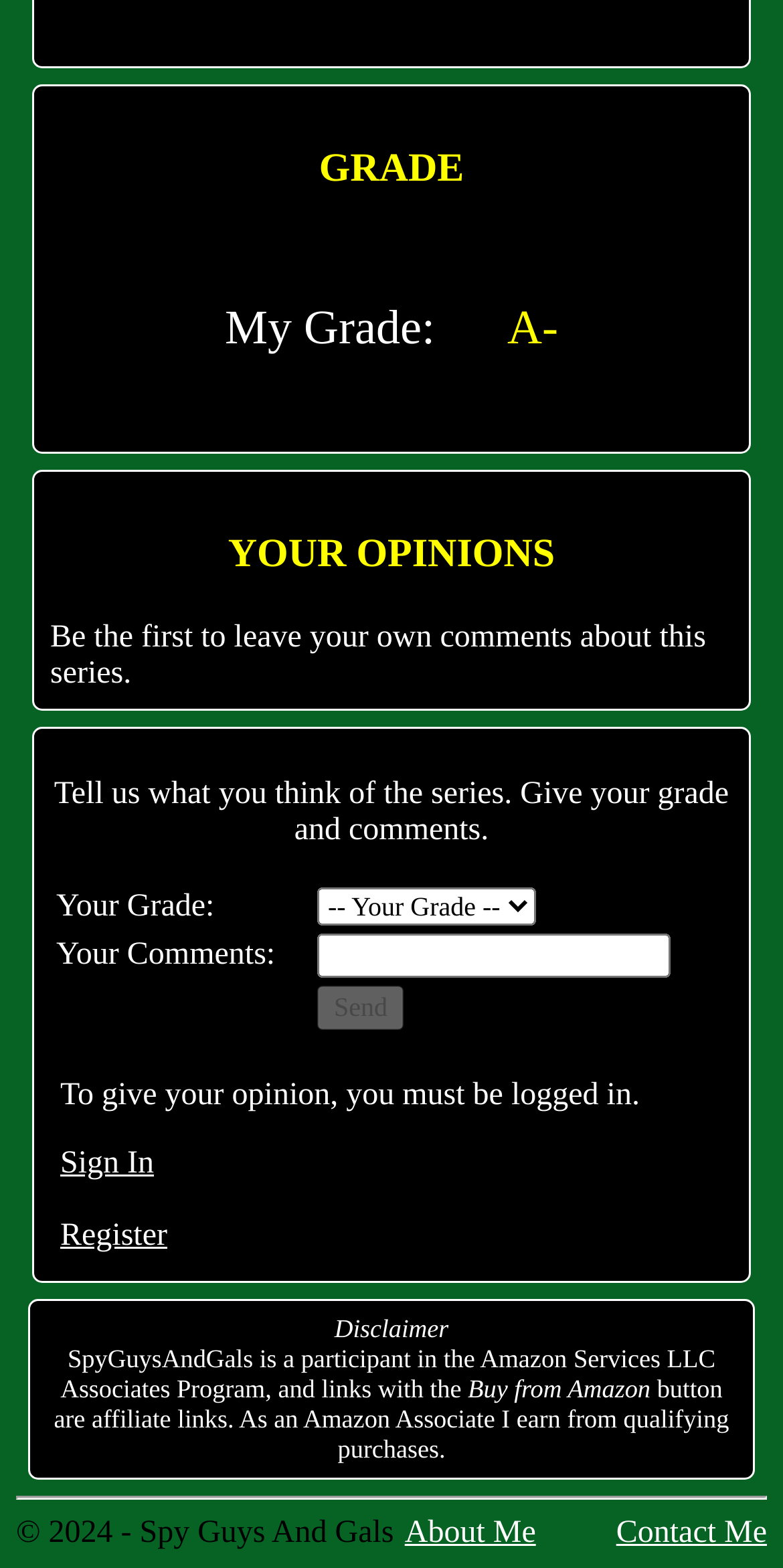Please provide the bounding box coordinate of the region that matches the element description: Register. Coordinates should be in the format (top-left x, top-left y, bottom-right x, bottom-right y) and all values should be between 0 and 1.

[0.077, 0.778, 0.214, 0.799]